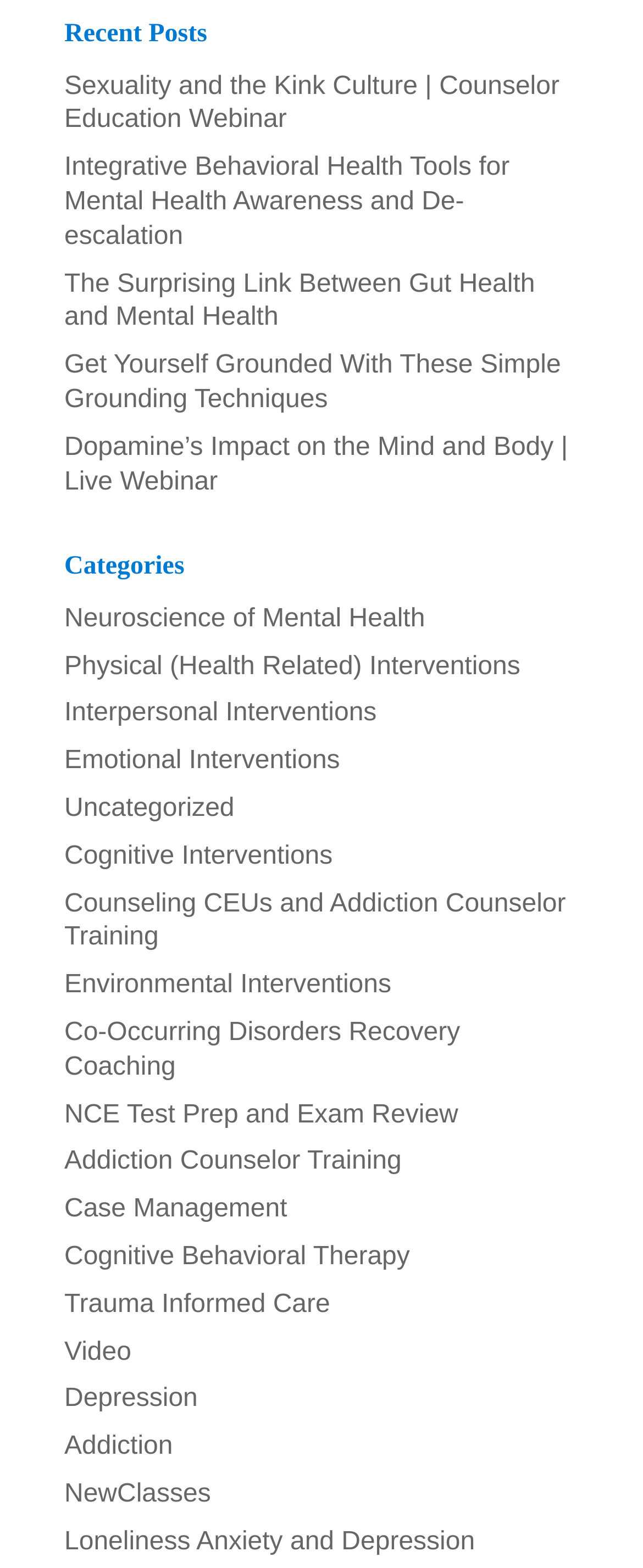Can you provide the bounding box coordinates for the element that should be clicked to implement the instruction: "learn about cognitive behavioral therapy"?

[0.1, 0.793, 0.637, 0.81]